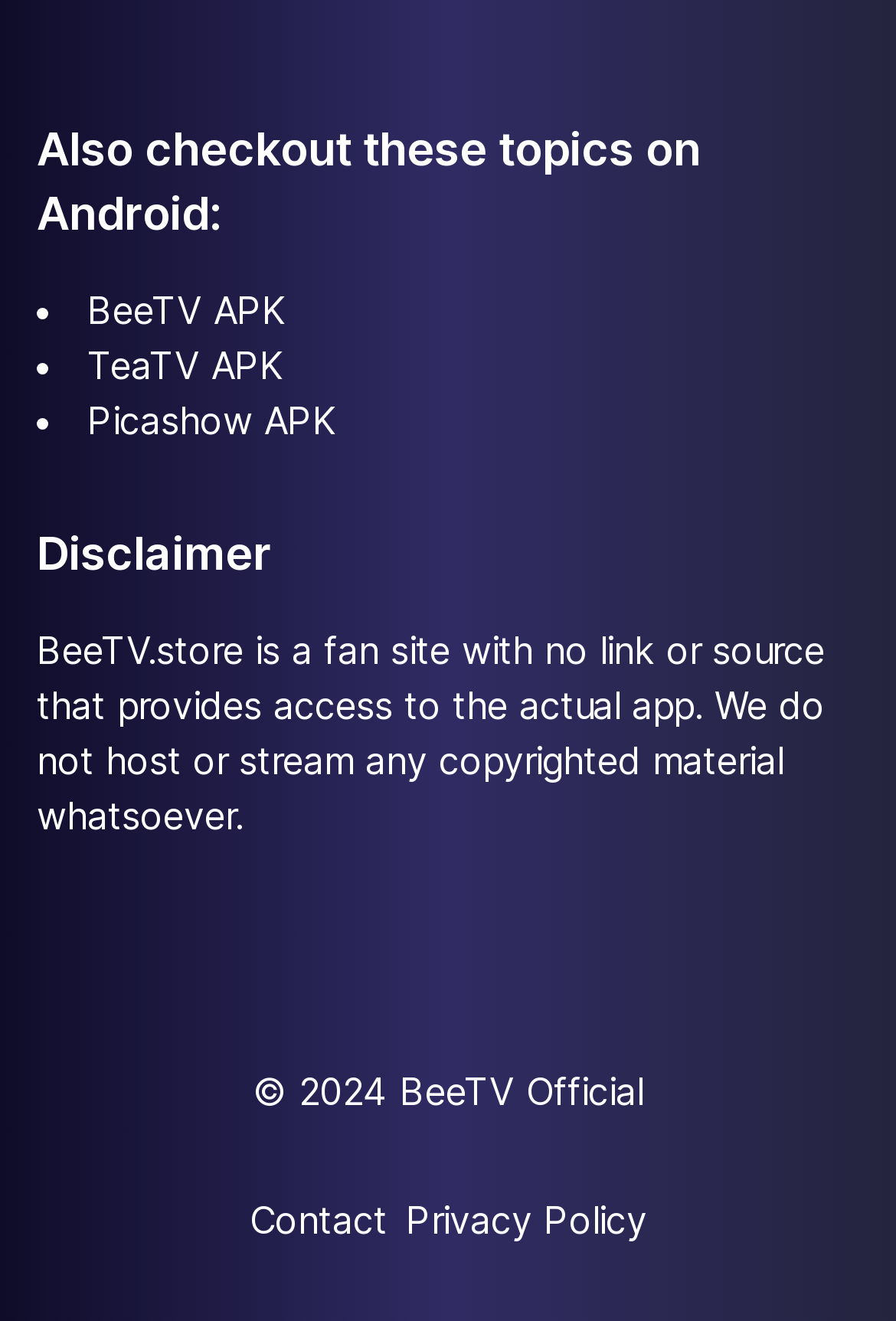Please find the bounding box coordinates in the format (top-left x, top-left y, bottom-right x, bottom-right y) for the given element description. Ensure the coordinates are floating point numbers between 0 and 1. Description: Contact

[0.278, 0.923, 0.432, 0.965]